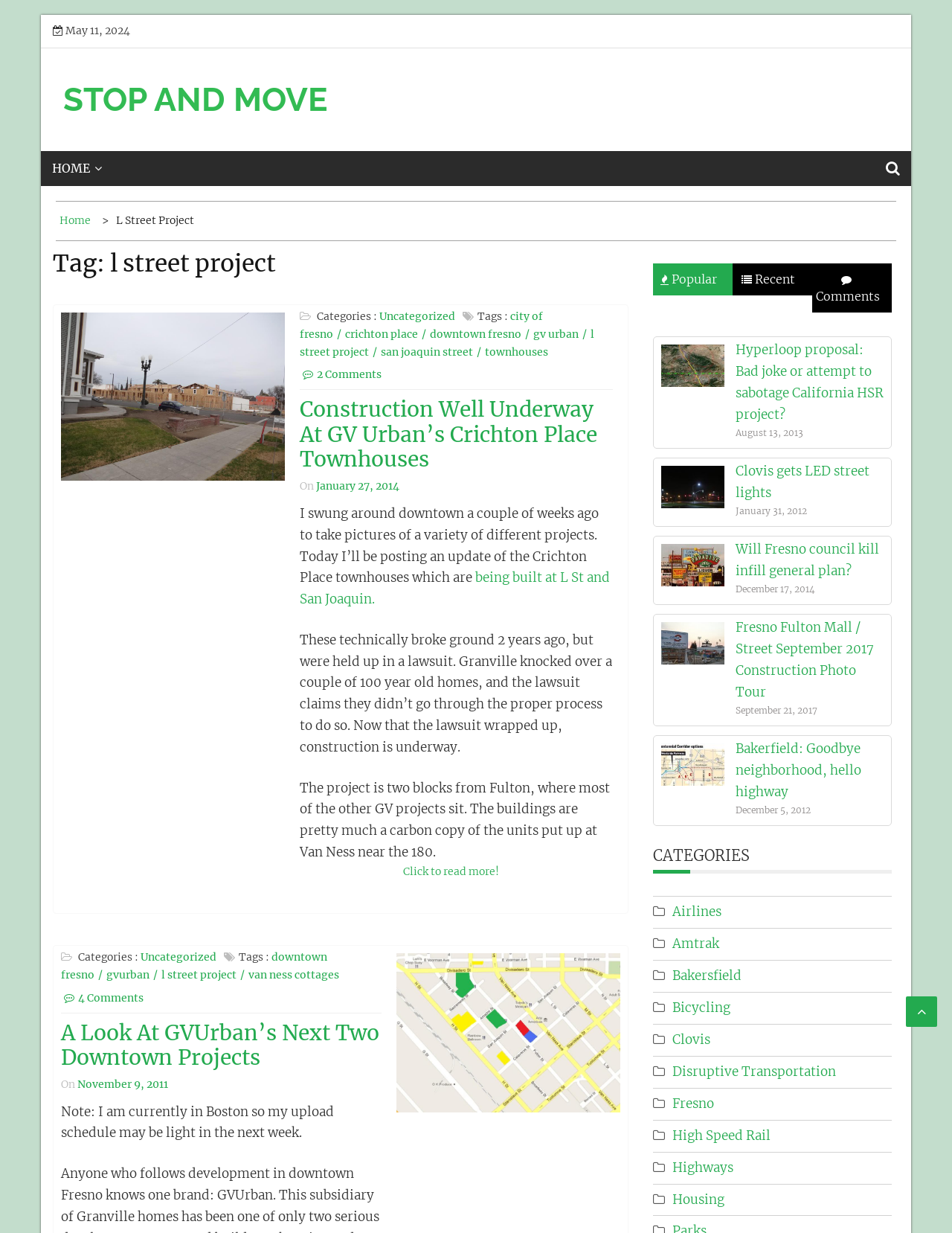Find the bounding box coordinates of the clickable element required to execute the following instruction: "Click on the 'STOP AND MOVE' link". Provide the coordinates as four float numbers between 0 and 1, i.e., [left, top, right, bottom].

[0.066, 0.065, 0.344, 0.096]